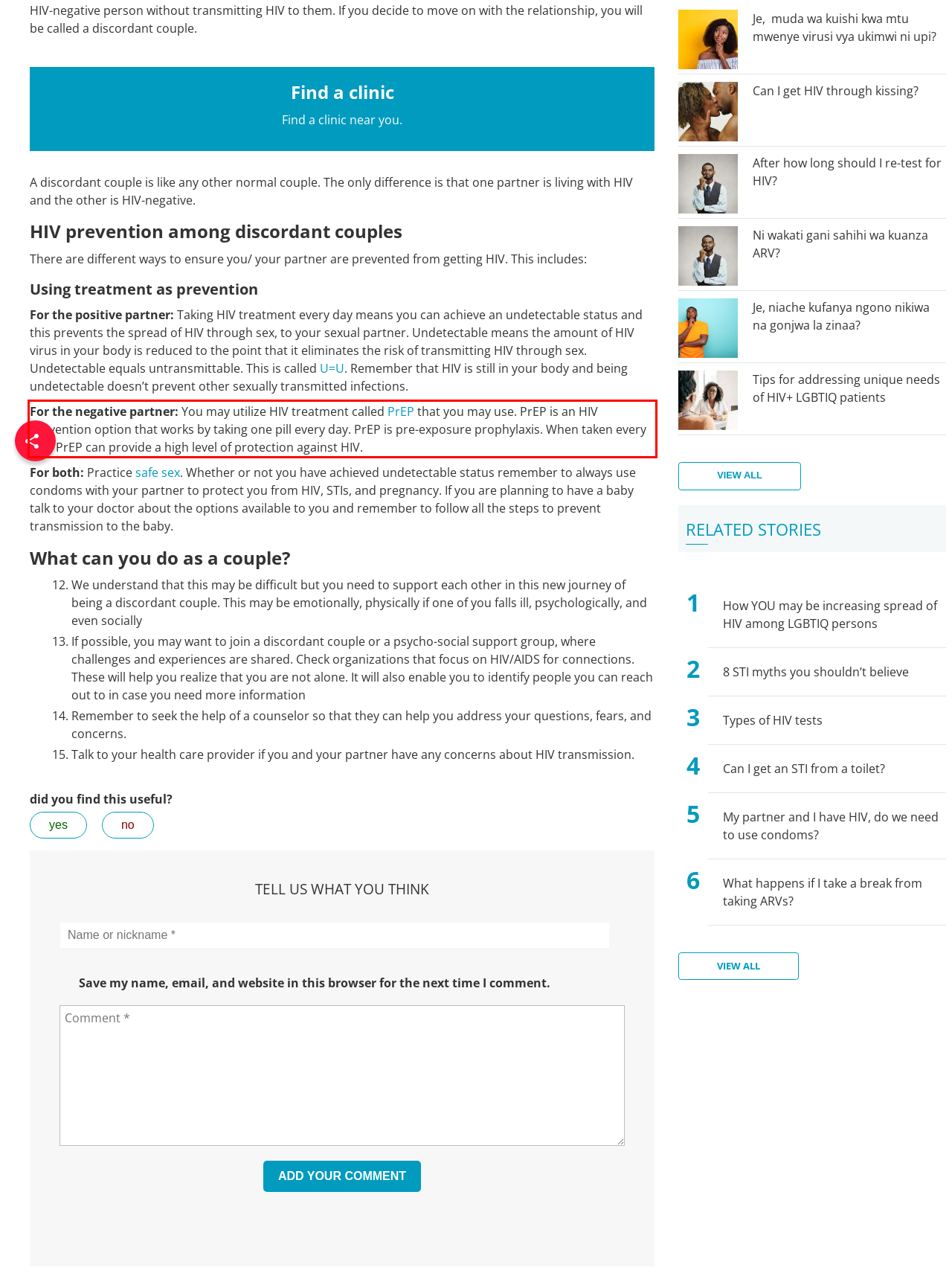Analyze the webpage screenshot and use OCR to recognize the text content in the red bounding box.

For the negative partner: You may utilize HIV treatment called PrEP that you may use. PrEP is an HIV prevention option that works by taking one pill every day. PrEP is pre-exposure prophylaxis. When taken every day, PrEP can provide a high level of protection against HIV.